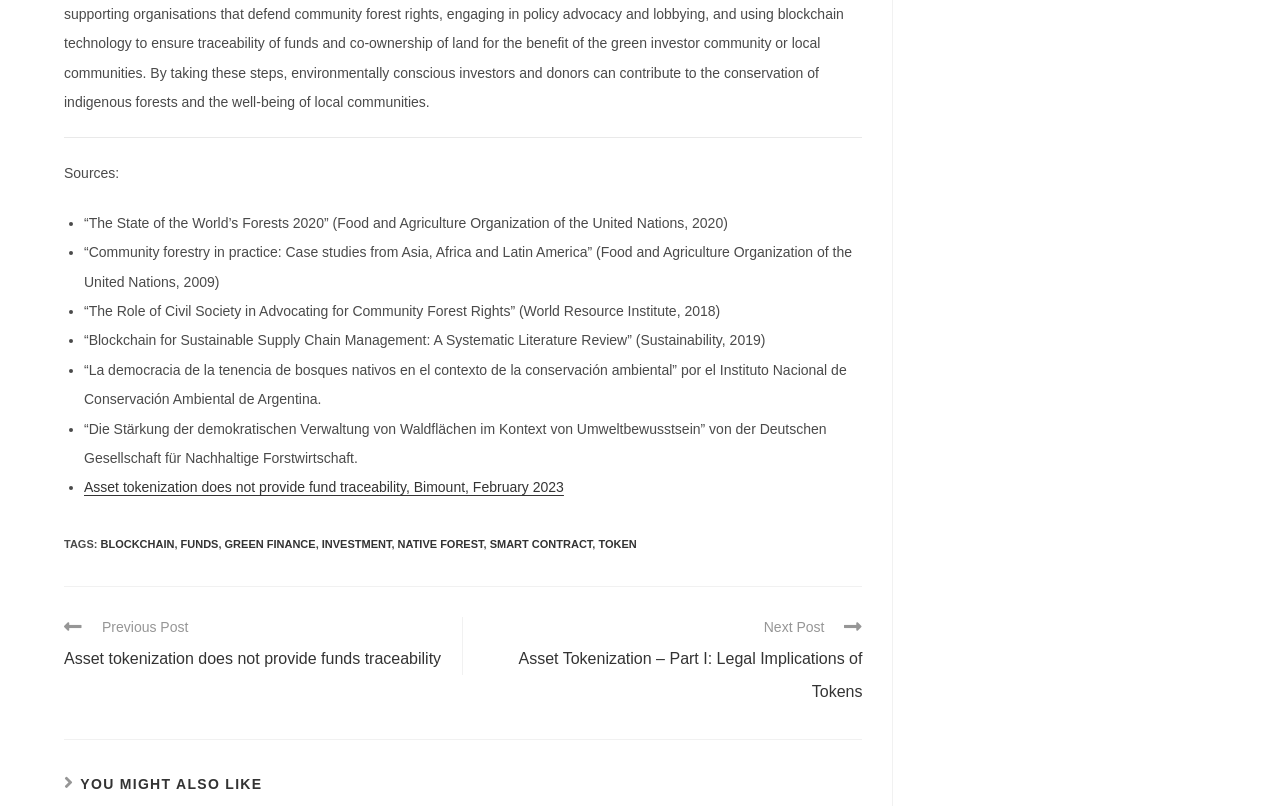Locate the bounding box coordinates of the element that should be clicked to execute the following instruction: "View 'Previous Post Asset tokenization does not provide funds traceability'".

[0.05, 0.765, 0.345, 0.838]